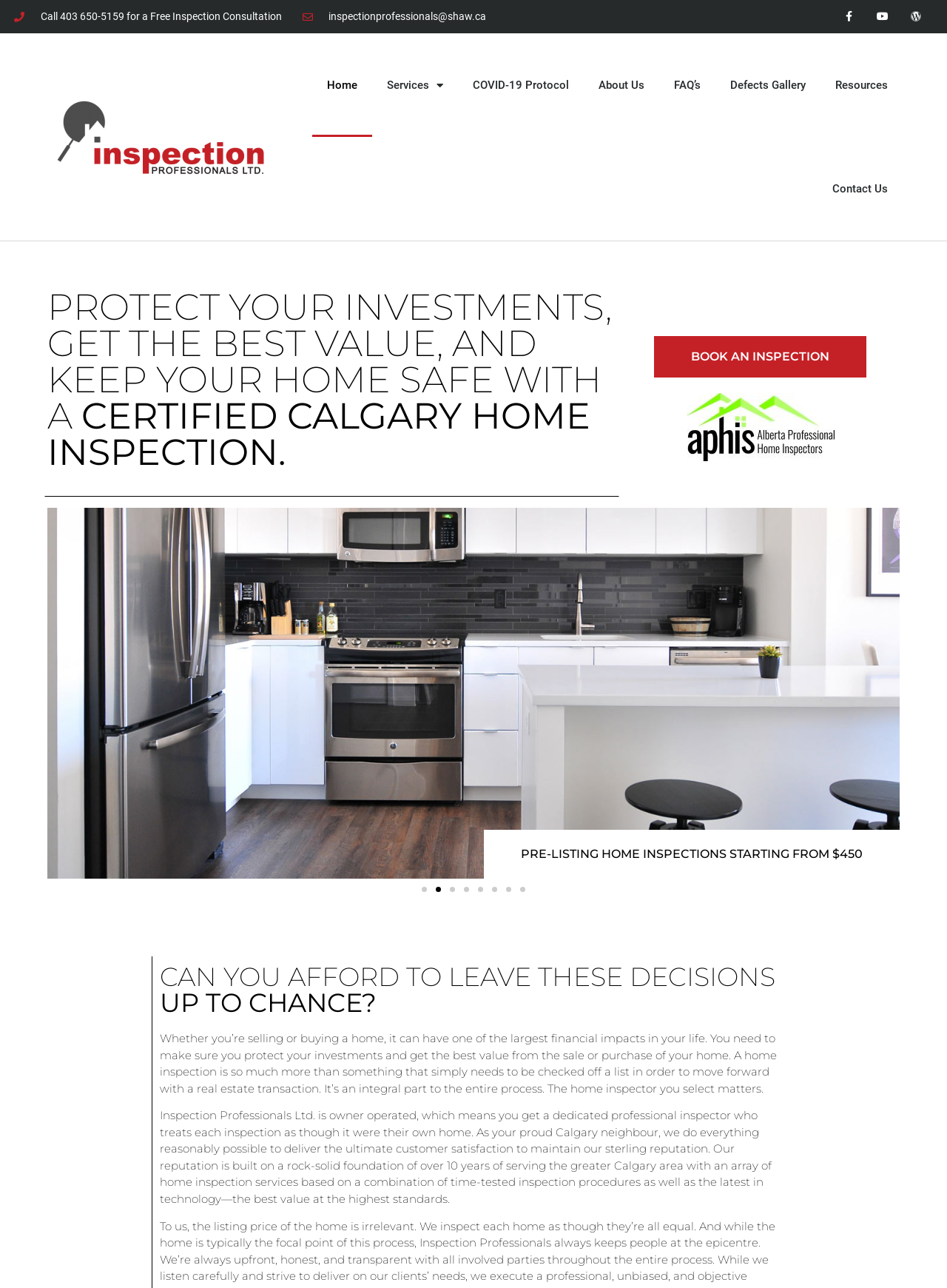Based on the image, please elaborate on the answer to the following question:
What is the purpose of a home inspection according to the webpage?

According to the static text element, a home inspection is not just a checkbox in a real estate transaction, but an integral part of the process. It helps to protect investments and get the best value from the sale or purchase of a home.